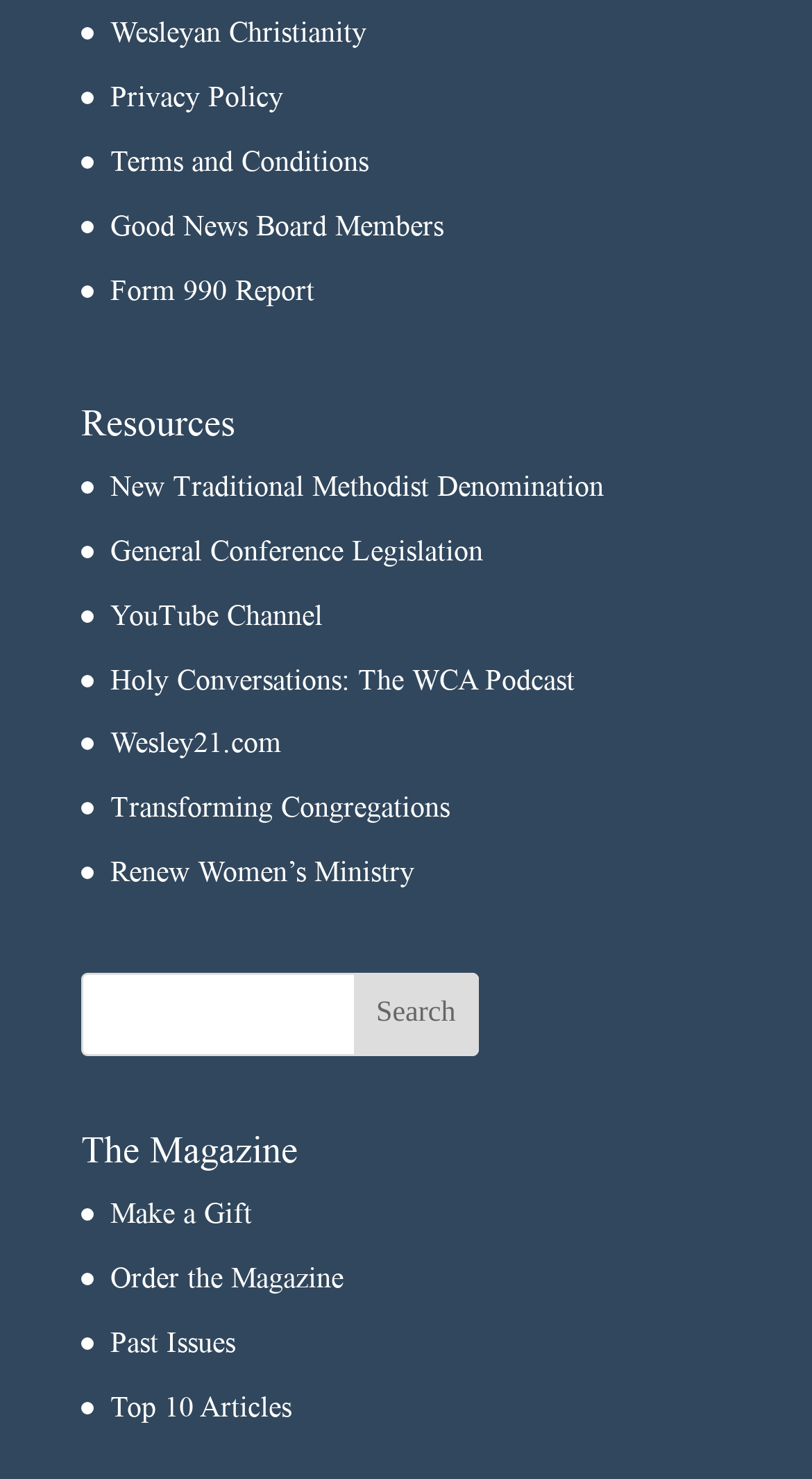Locate the bounding box coordinates of the area where you should click to accomplish the instruction: "Explore the Magazine".

[0.1, 0.765, 0.423, 0.805]